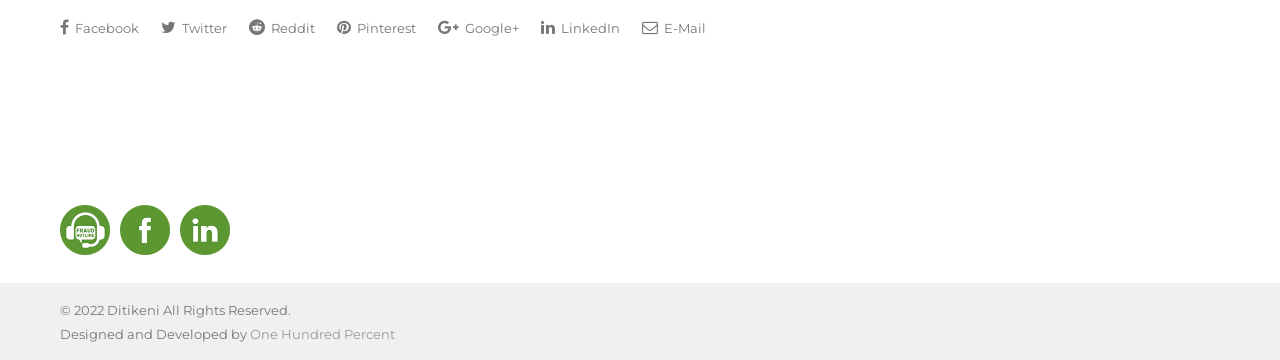What social media platforms are available?
Based on the image content, provide your answer in one word or a short phrase.

Facebook, Twitter, Reddit, Pinterest, Google+, LinkedIn